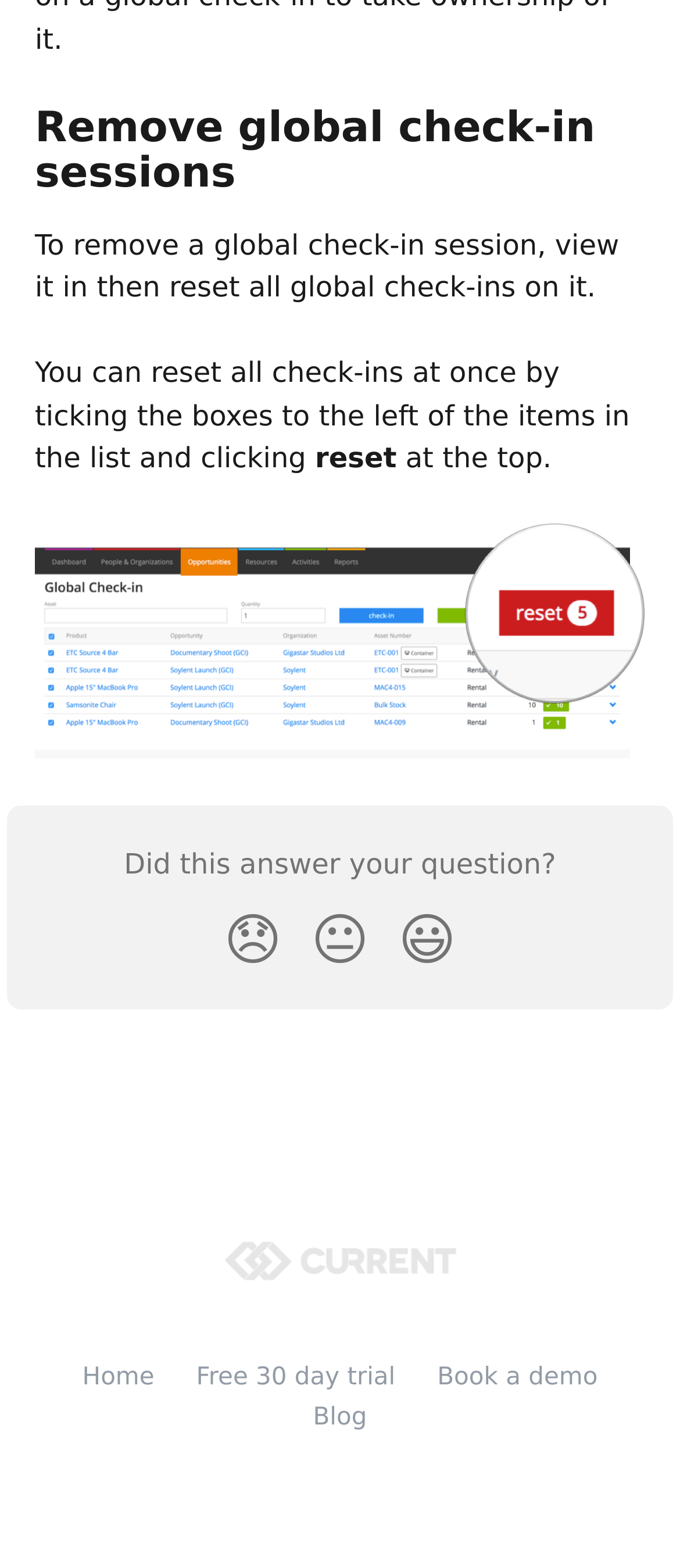Respond with a single word or short phrase to the following question: 
How many reaction buttons are available?

3